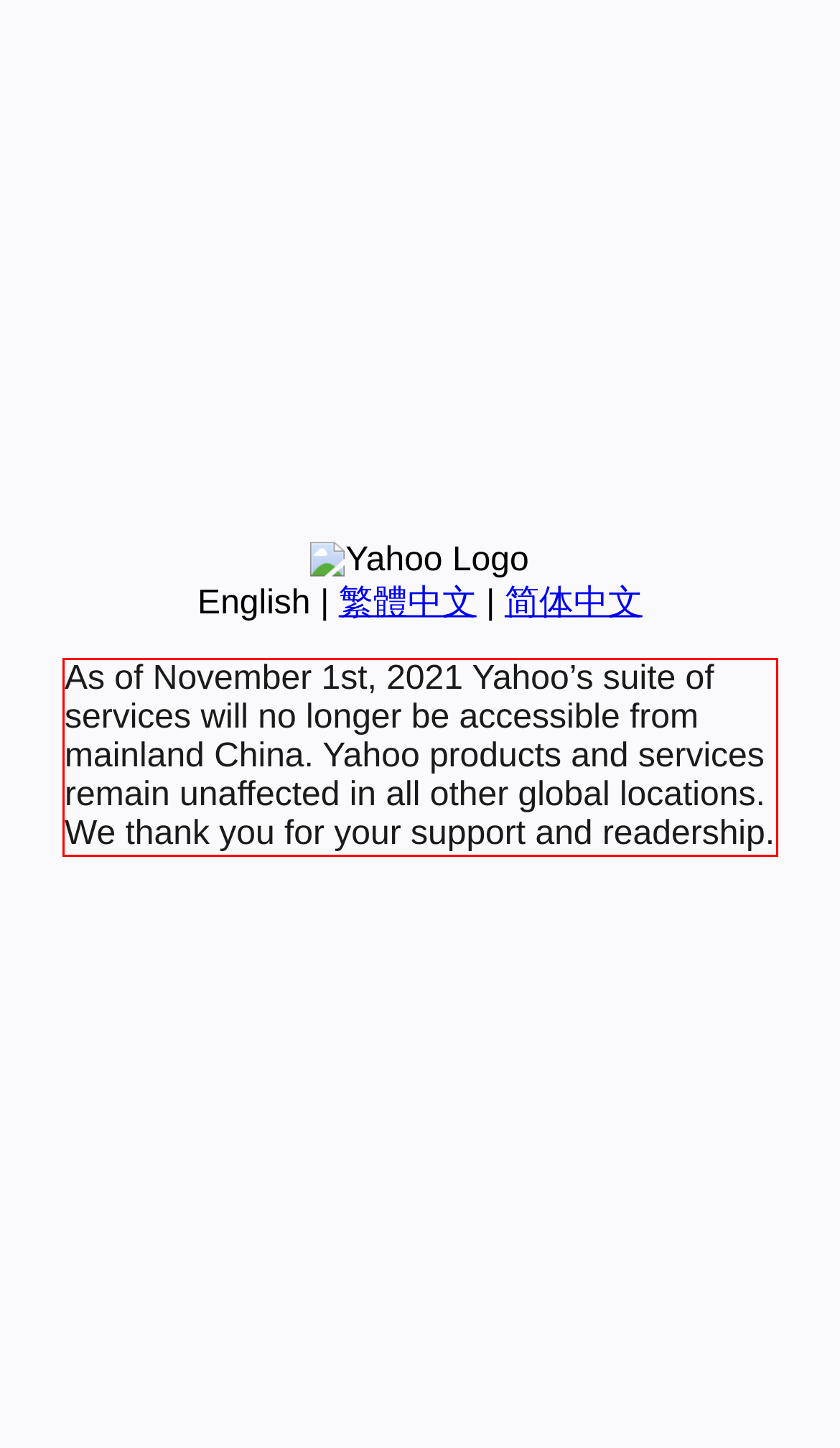View the screenshot of the webpage and identify the UI element surrounded by a red bounding box. Extract the text contained within this red bounding box.

As of November 1st, 2021 Yahoo’s suite of services will no longer be accessible from mainland China. Yahoo products and services remain unaffected in all other global locations. We thank you for your support and readership.